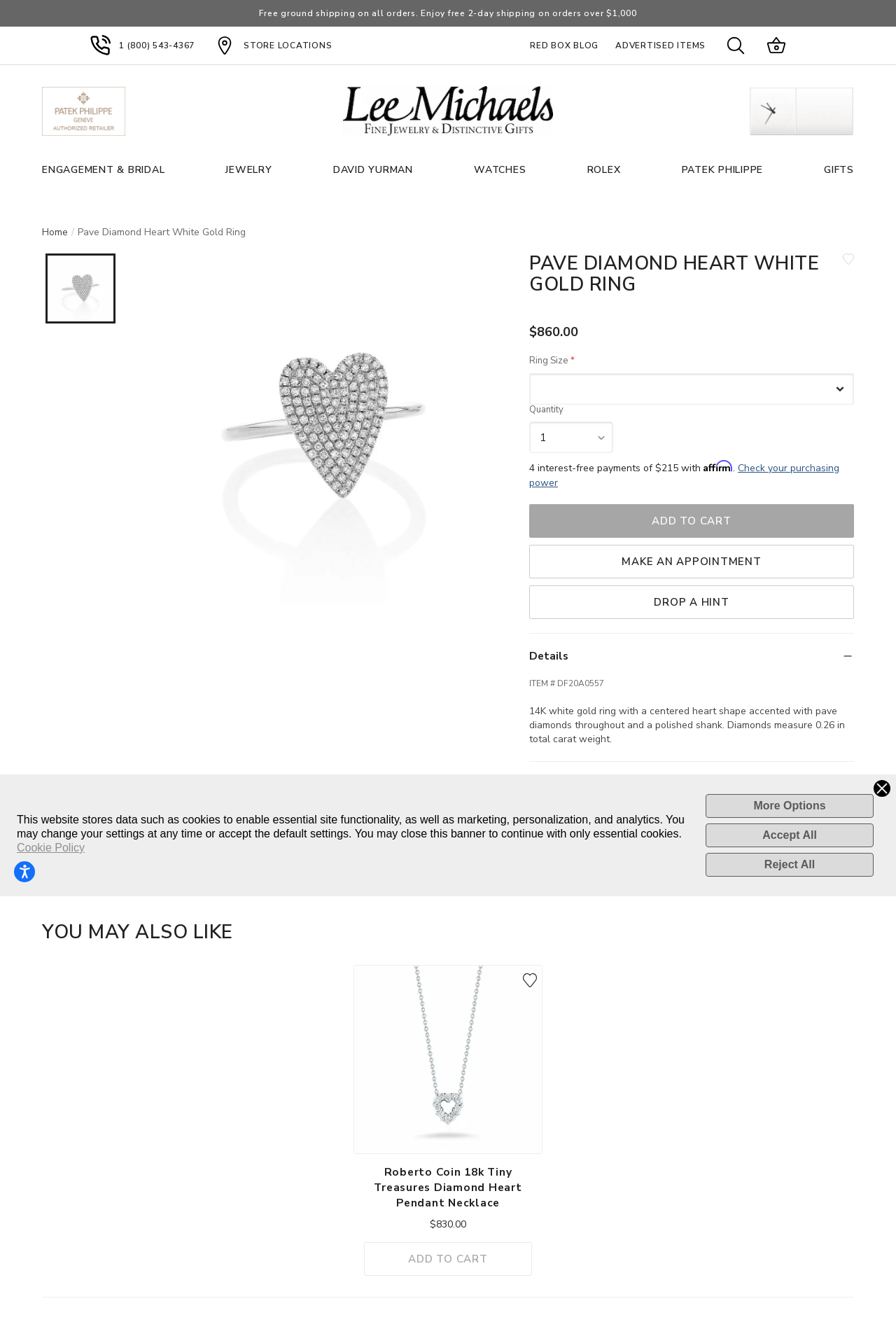Offer a comprehensive description of the webpage’s content and structure.

This webpage is about a Pave Diamond Heart White Gold Ring from Lee Michaels Fine Jewelry. At the top, there is a navigation menu with links to different sections of the website, including "RED BOX BLOG", "ADVERTISED ITEMS", and "STORE LOCATIONS". Below the navigation menu, there is a banner with links to "Lee Michaels is an authorized Patek Philippe retailer" and "Lee Michaels Fine Jewelry store".

The main content of the webpage is about the Pave Diamond Heart White Gold Ring. There is a large image of the ring, and below it, there is a heading with the product name and price, "$860.00". There are also buttons to "Add to Wishlist" and "ADD TO CART", as well as options to select the ring size and quantity.

To the right of the product image, there is a section with details about the product, including the item number, a description of the ring, and information about the diamonds. Below this section, there are buttons to "MAKE AN APPOINTMENT" and "DROP A HINT".

Further down the page, there is a section with a heading "YOU MAY ALSO LIKE", which suggests other products that the customer may be interested in.